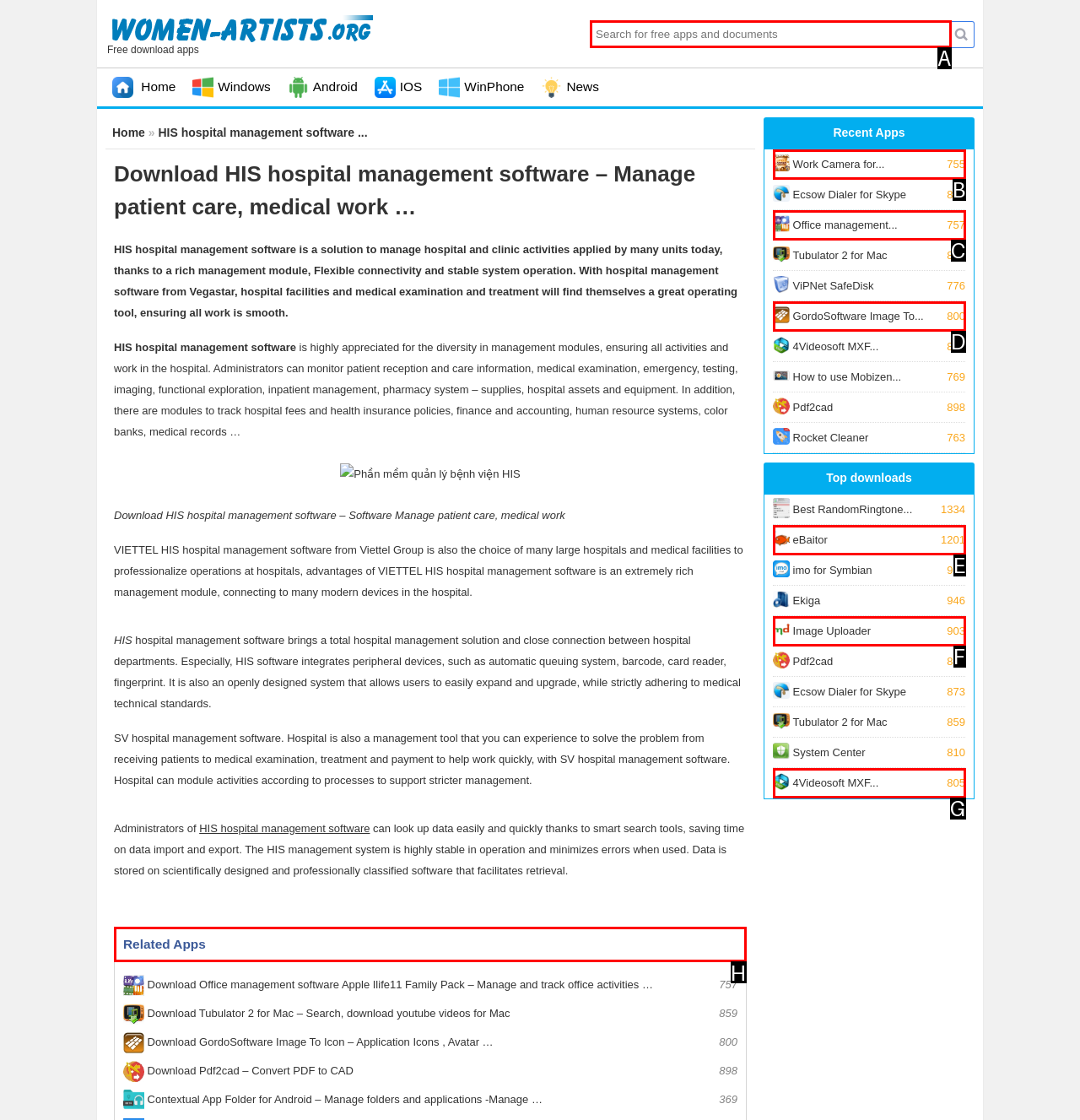Tell me the correct option to click for this task: View Related Apps
Write down the option's letter from the given choices.

H